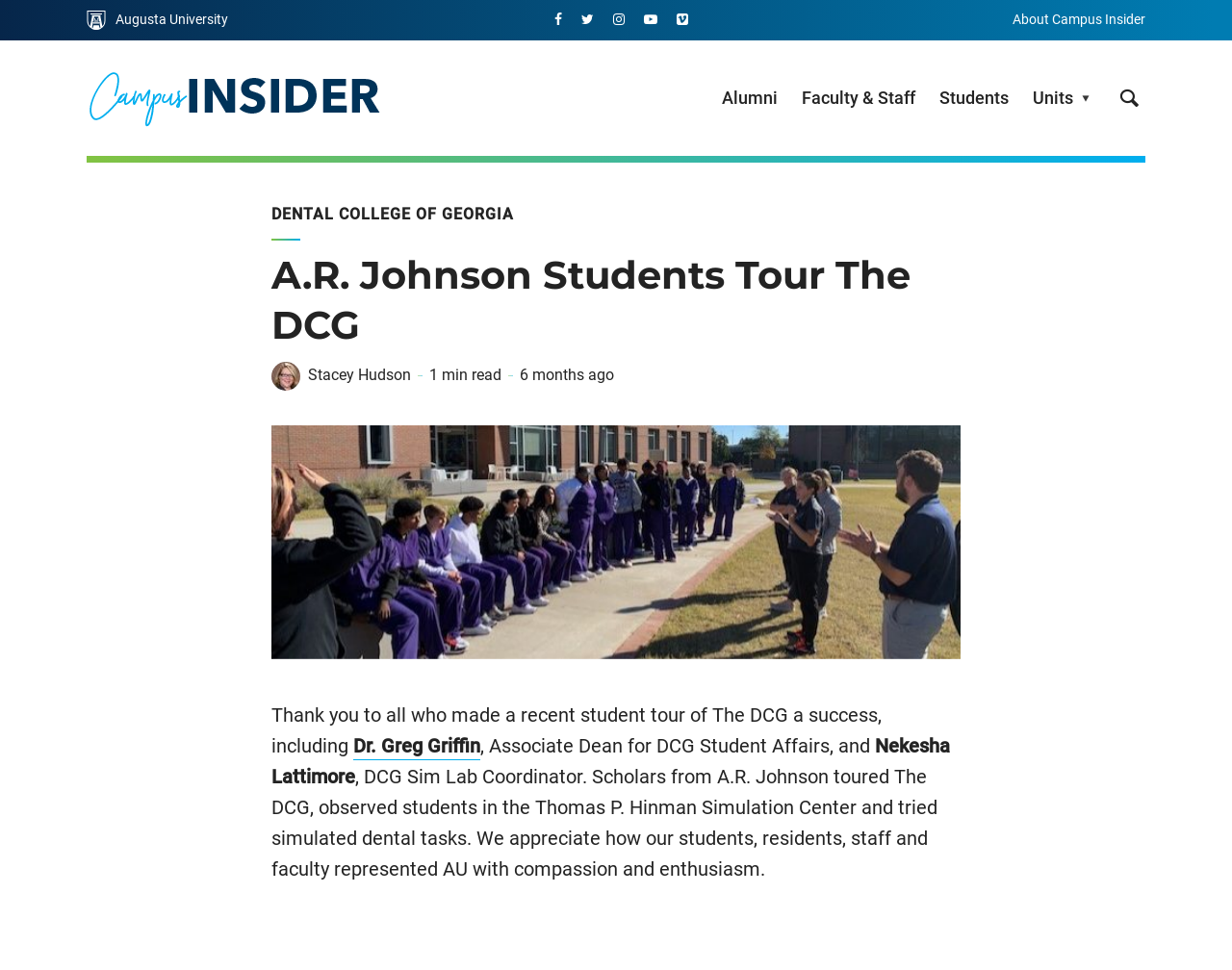Respond to the following query with just one word or a short phrase: 
Who is the Associate Dean for DCG Student Affairs?

Dr. Greg Griffin